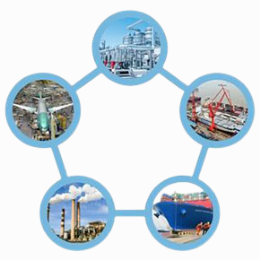Illustrate the scene in the image with a detailed description.

The image illustrates a circular diagram showcasing various industries served by Stainless Steel 410S round bars. At the center, there is an icon representing the interconnected nature of these sectors. Surrounding this central icon are five smaller images, each symbolizing a different industry:

1. **Aviation**: Depicted by an airplane, representing applications in the aerospace sector.
2. **Petrochemical Plants**: Illustrated by a facility with pipes and structures, highlighting its use in oil and gas.
3. **Shipping and Maritime**: Shown with a container ship, indicating relevance in marine applications.
4. **Power Generation**: Featuring industrial smokestacks, signifying its application in power and energy industries.
5. **Manufacturing**: Illustrating a cargo crane in a logistics environment, representing its use in manufacturing and transportation.

This composition effectively emphasizes the versatility and industrial significance of Stainless Steel 410S round bars across multiple sectors, underlining their strength and corrosion resistance.